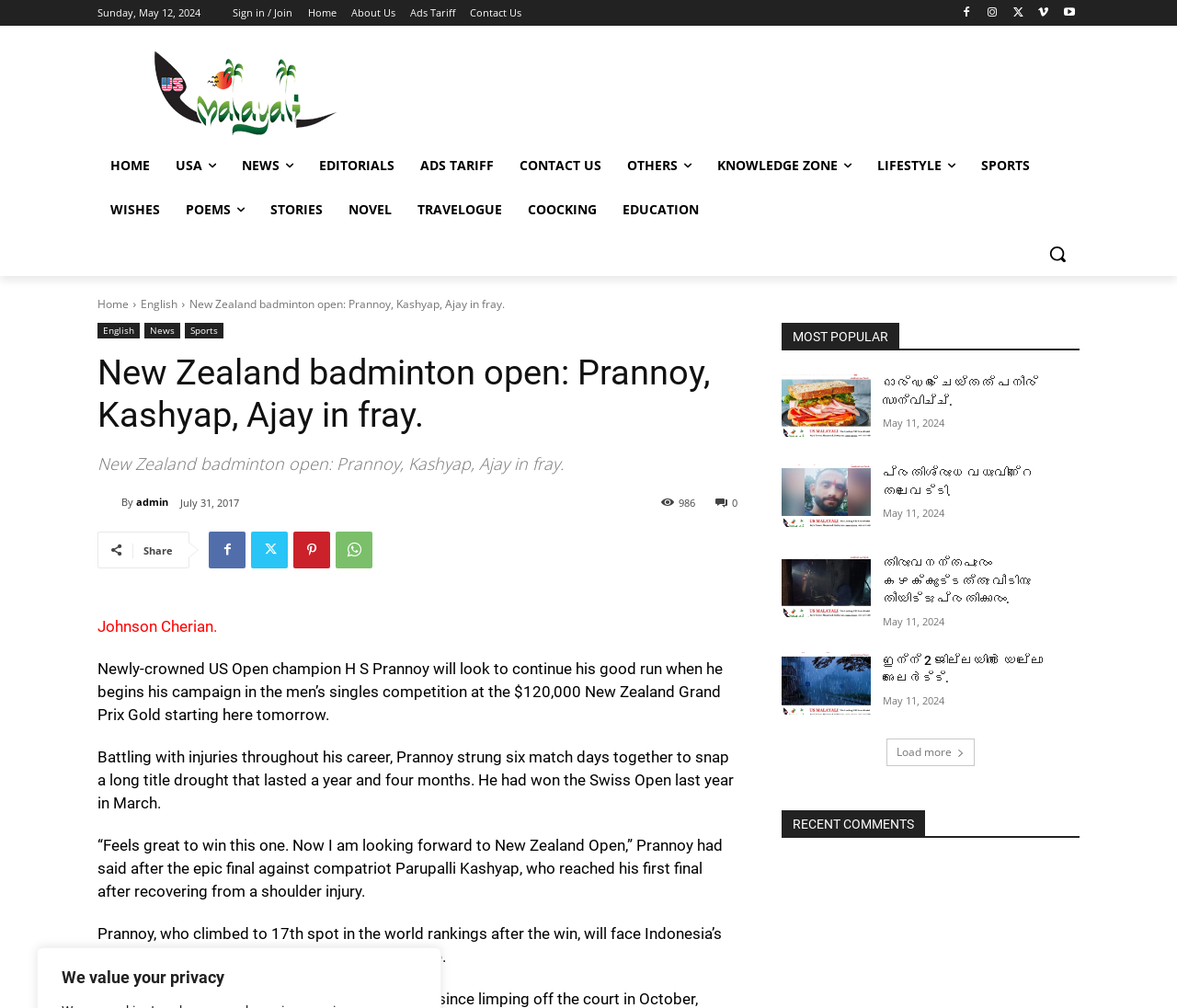Identify the bounding box of the HTML element described here: "title="തിരുവനന്തപുരം കഴക്കൂട്ടത്തു വീടിനു തീയിട്ടു പ്രതികാരം."". Provide the coordinates as four float numbers between 0 and 1: [left, top, right, bottom].

[0.664, 0.55, 0.74, 0.612]